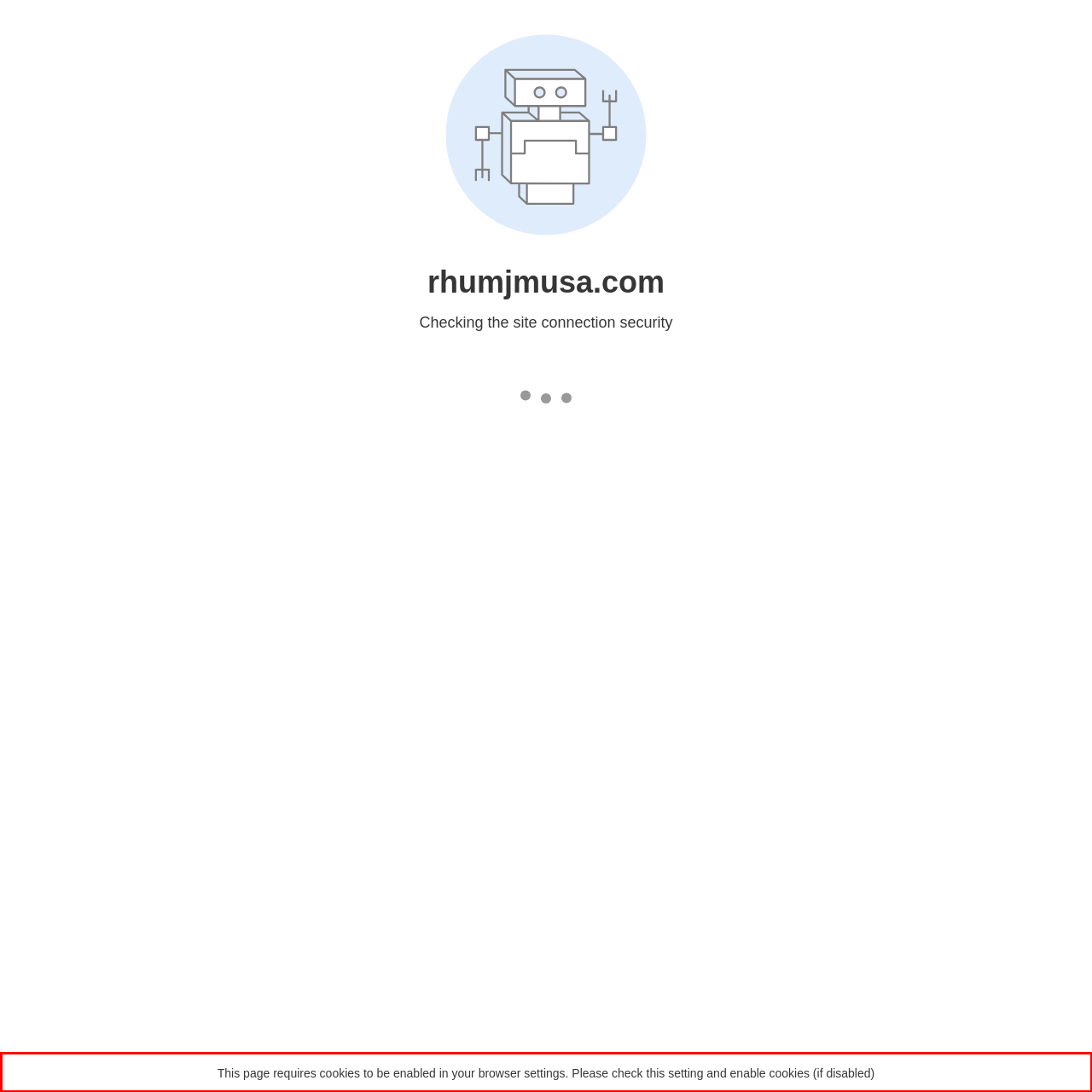Extract and provide the text found inside the red rectangle in the screenshot of the webpage.

This page requires cookies to be enabled in your browser settings. Please check this setting and enable cookies (if disabled)